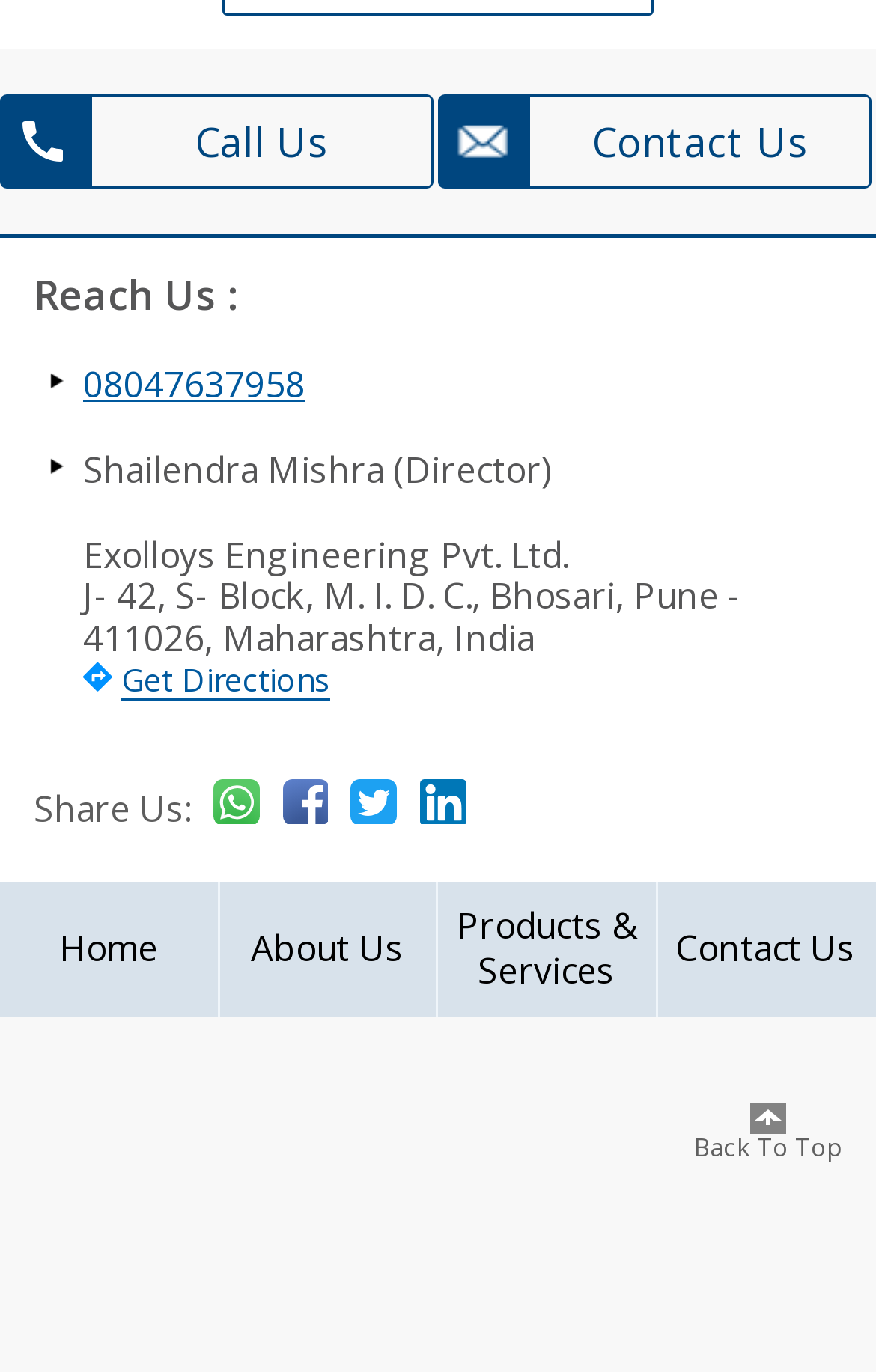Give a one-word or one-phrase response to the question: 
What is the address of the company?

J- 42, S- Block, M. I. D. C., Bhosari, Pune - 411026, Maharashtra, India